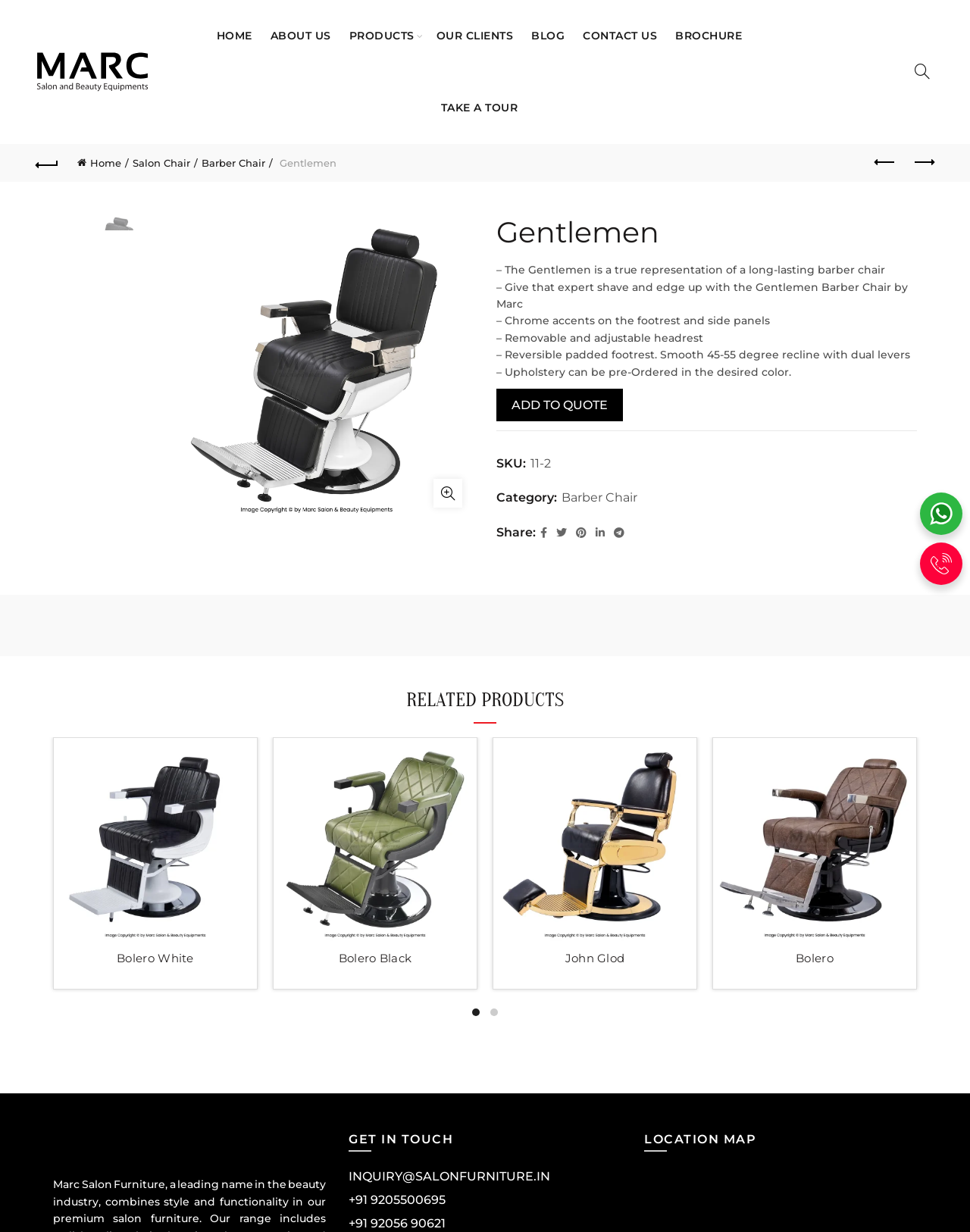Identify the bounding box coordinates necessary to click and complete the given instruction: "Click on the 'HOME' link".

[0.213, 0.0, 0.27, 0.058]